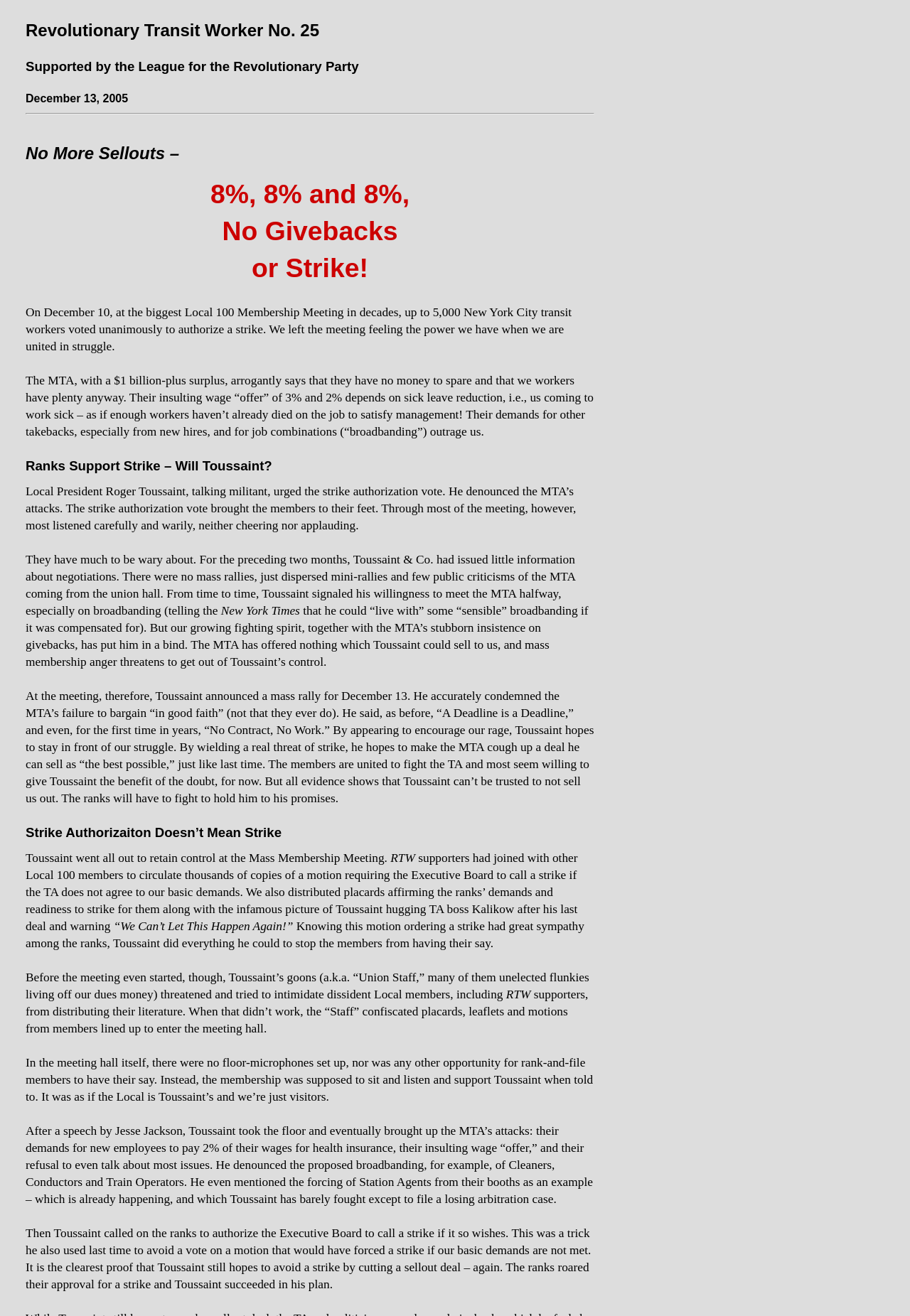Respond with a single word or phrase for the following question: 
What is the date of the Local 100 Membership Meeting?

December 10